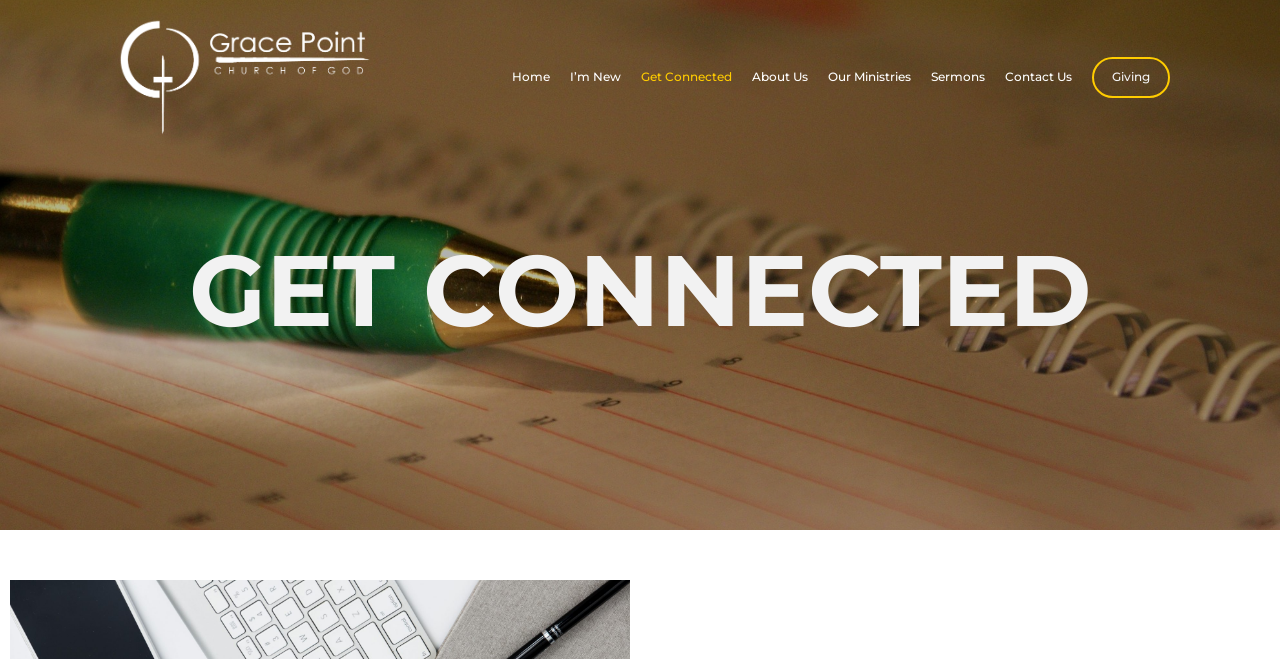Given the description: "title="Grace Point Church of God"", determine the bounding box coordinates of the UI element. The coordinates should be formatted as four float numbers between 0 and 1, [left, top, right, bottom].

[0.086, 0.015, 0.32, 0.22]